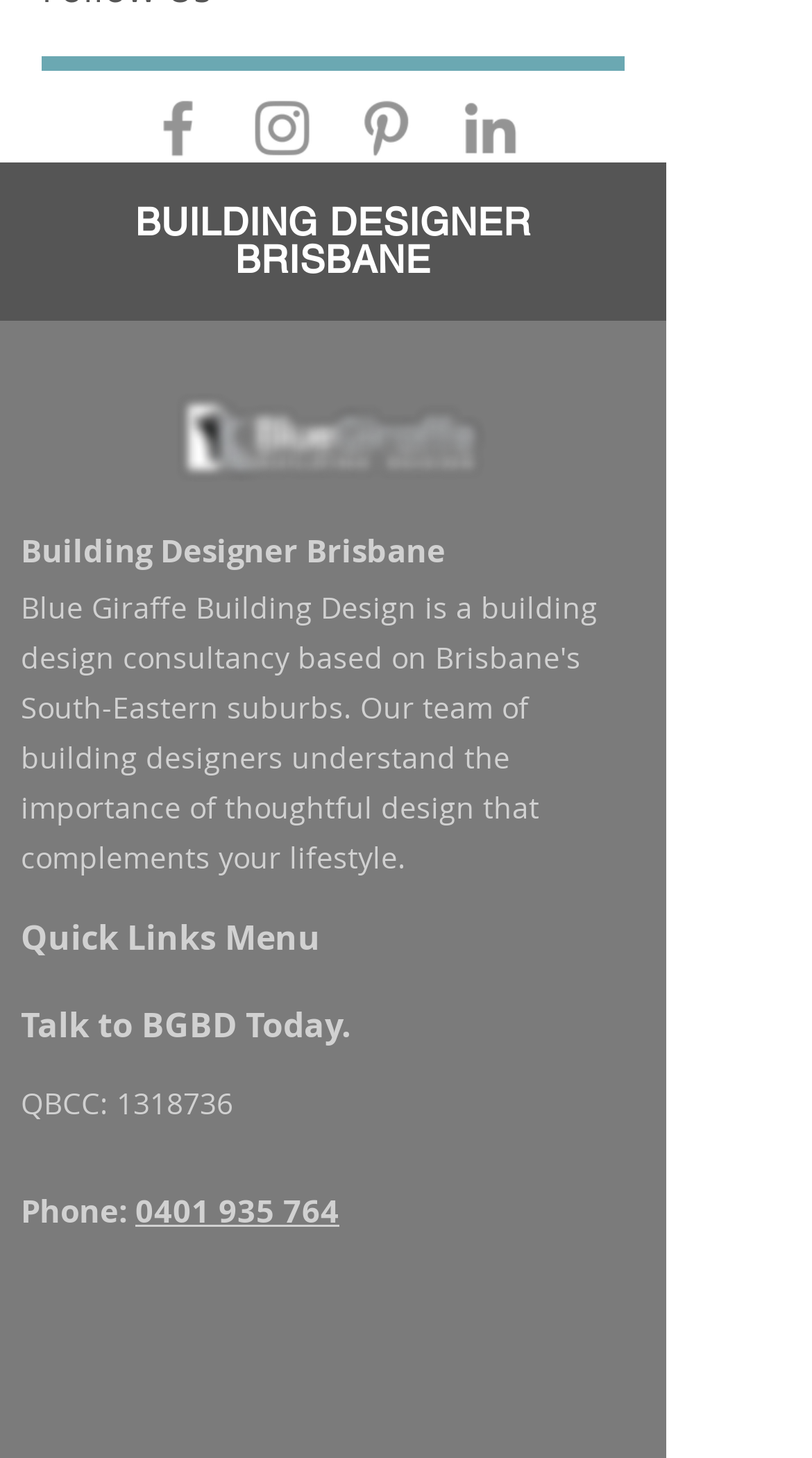Determine the bounding box coordinates of the clickable area required to perform the following instruction: "Click LinkedIn". The coordinates should be represented as four float numbers between 0 and 1: [left, top, right, bottom].

[0.559, 0.063, 0.649, 0.113]